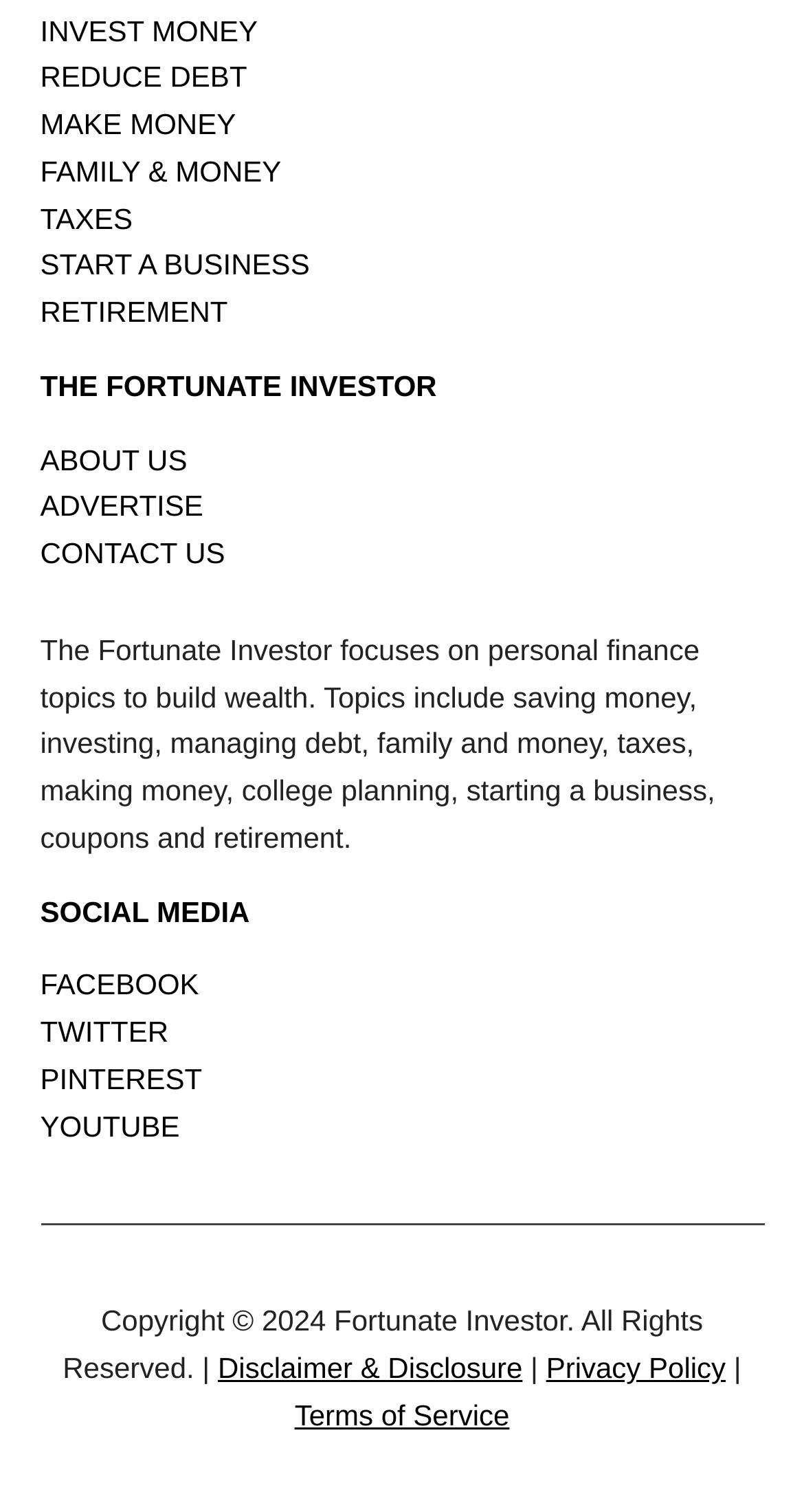Determine the bounding box coordinates of the region I should click to achieve the following instruction: "Check 'DISCLAIMER & DISCLOSURE'". Ensure the bounding box coordinates are four float numbers between 0 and 1, i.e., [left, top, right, bottom].

[0.271, 0.94, 0.65, 0.962]